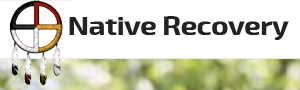Answer the following query with a single word or phrase:
What is the background of the image?

Softly blurred natural setting